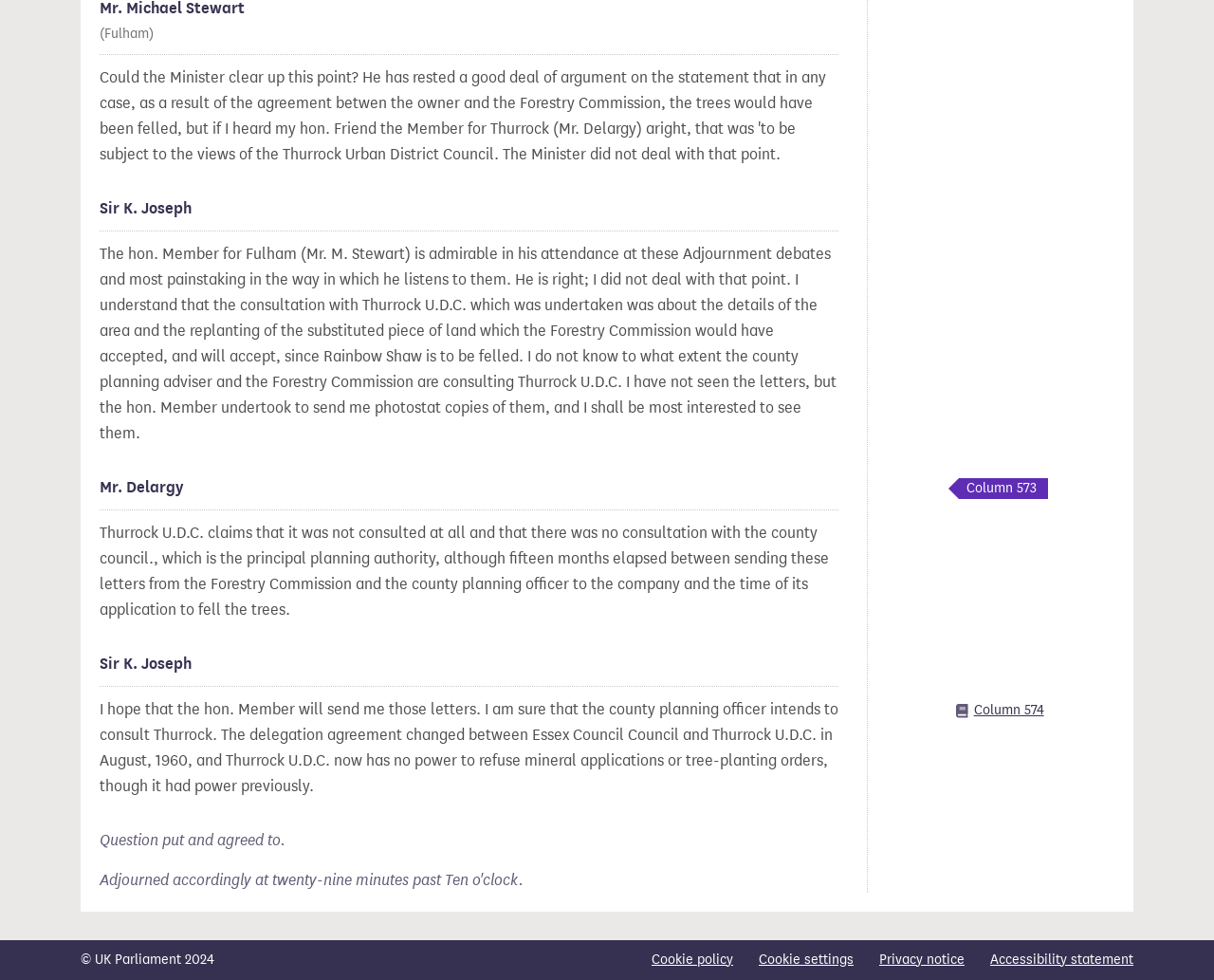Pinpoint the bounding box coordinates of the area that should be clicked to complete the following instruction: "Share this specific contribution". The coordinates must be given as four float numbers between 0 and 1, i.e., [left, top, right, bottom].

[0.648, 0.012, 0.691, 0.033]